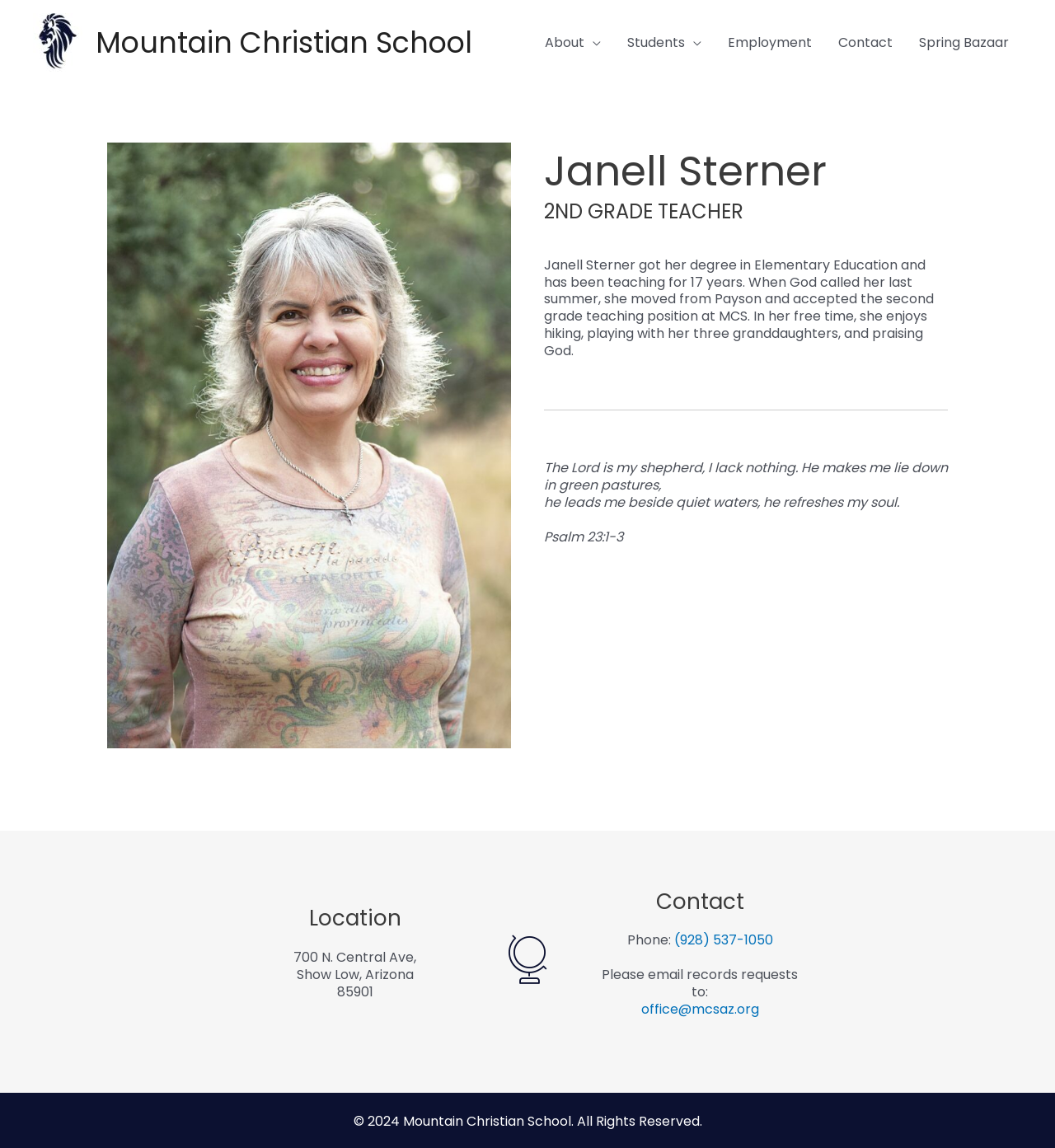Identify the bounding box coordinates of the clickable section necessary to follow the following instruction: "Click the Mountain Christian School logo". The coordinates should be presented as four float numbers from 0 to 1, i.e., [left, top, right, bottom].

[0.031, 0.028, 0.078, 0.044]